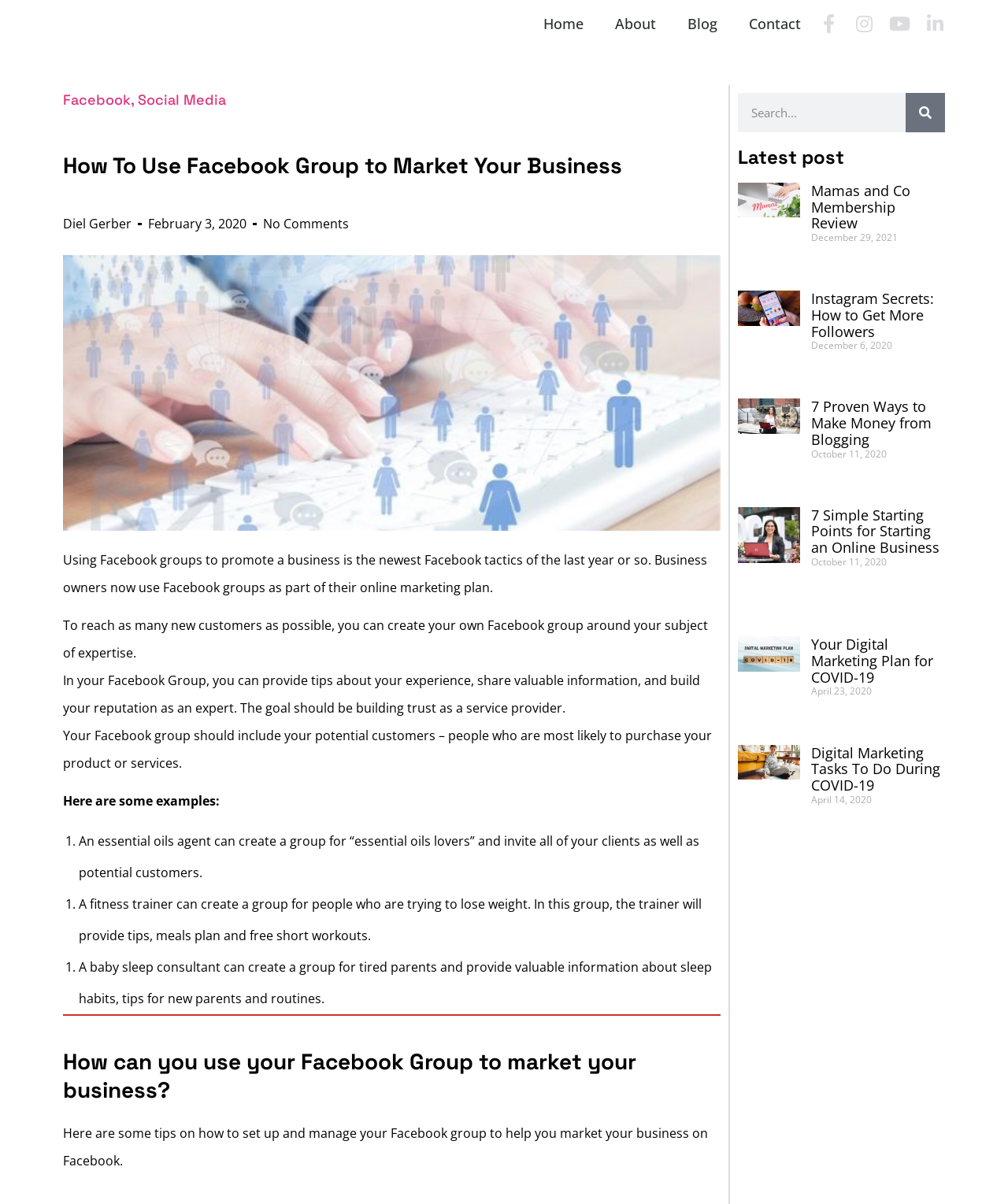What is the title of the latest post?
Examine the image closely and answer the question with as much detail as possible.

The title of the latest post can be found by looking at the link 'Mamas and Co Membership Review' which is located in the section 'Latest post'.